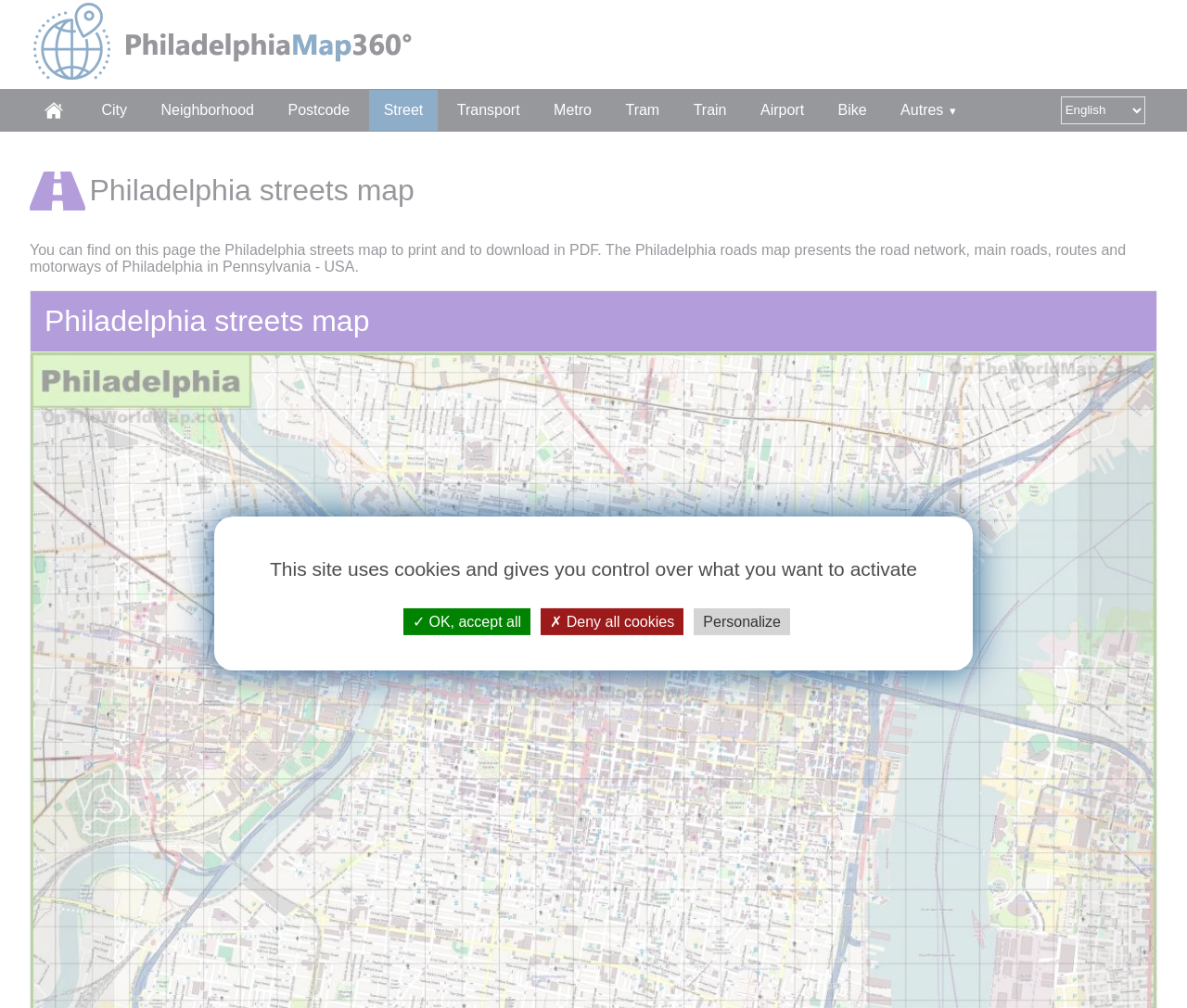What is the location of the streets map presented on this webpage?
Look at the image and respond with a one-word or short phrase answer.

Philadelphia, Pennsylvania, USA